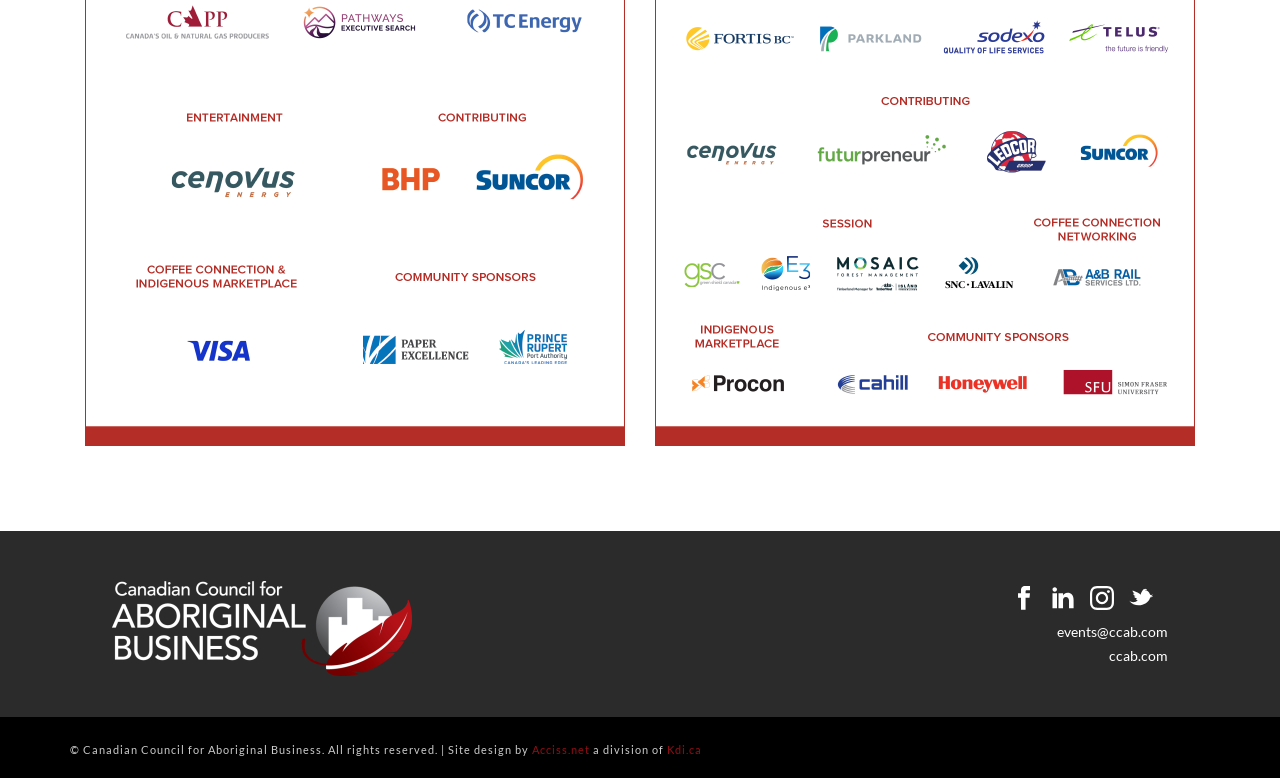Can you find the bounding box coordinates for the element that needs to be clicked to execute this instruction: "Follow Us on facebook"? The coordinates should be given as four float numbers between 0 and 1, i.e., [left, top, right, bottom].

[0.791, 0.754, 0.809, 0.787]